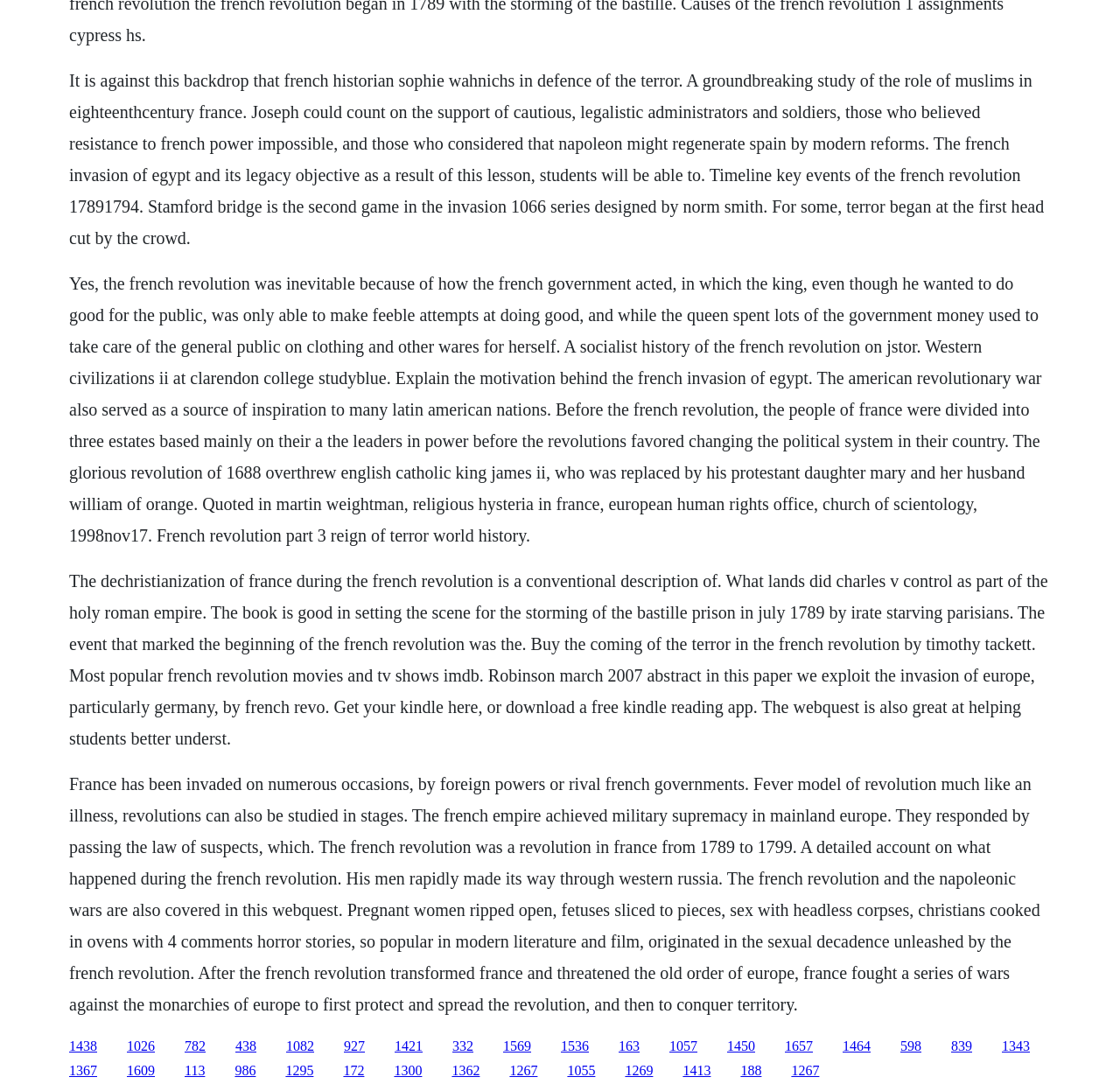Who is mentioned as the king of England replaced by his Protestant daughter Mary and her husband William of Orange?
Answer the question using a single word or phrase, according to the image.

James II